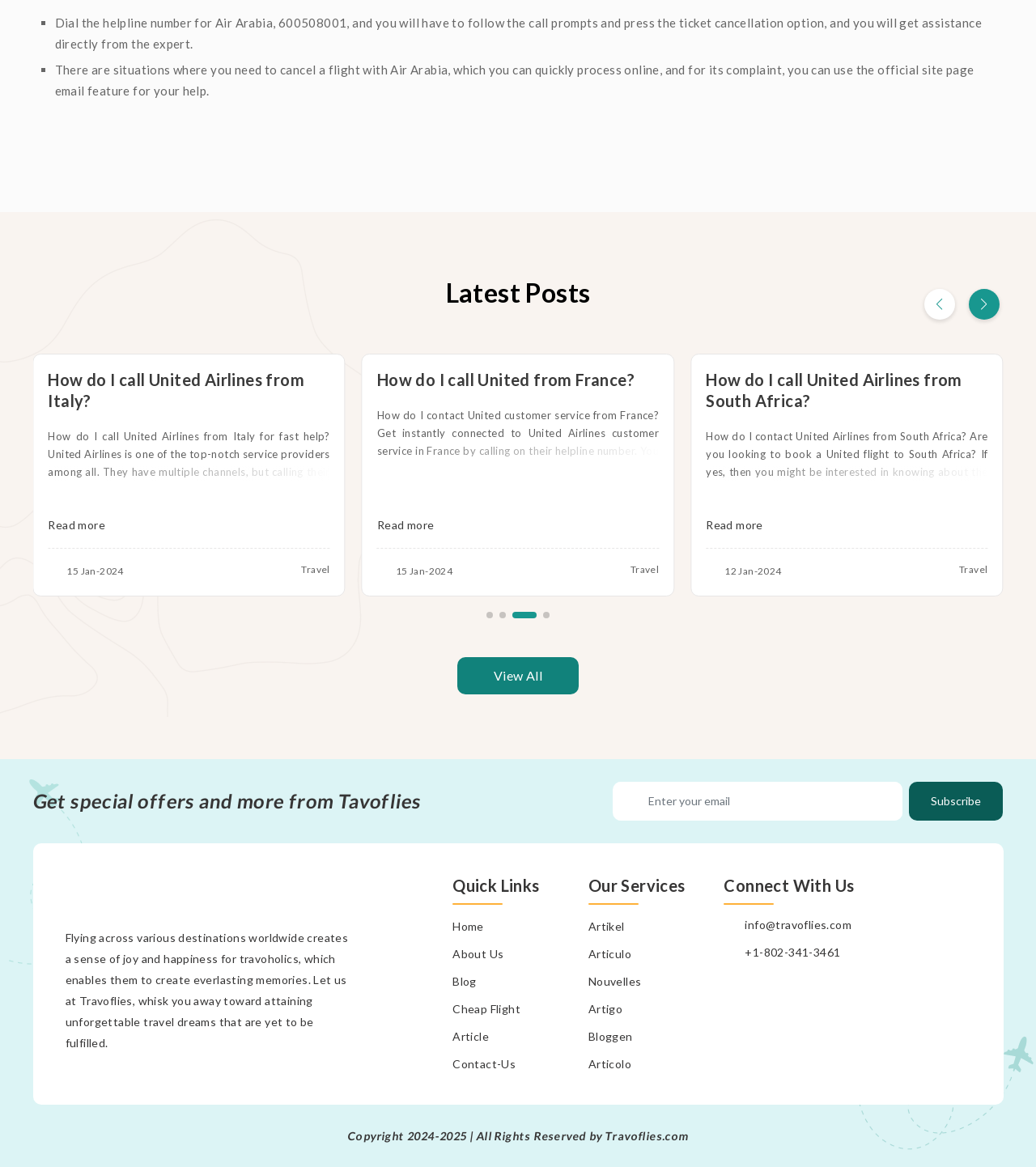Please identify the bounding box coordinates of the region to click in order to complete the task: "Learn more about Travoflies". The coordinates must be four float numbers between 0 and 1, specified as [left, top, right, bottom].

[0.063, 0.75, 0.192, 0.776]